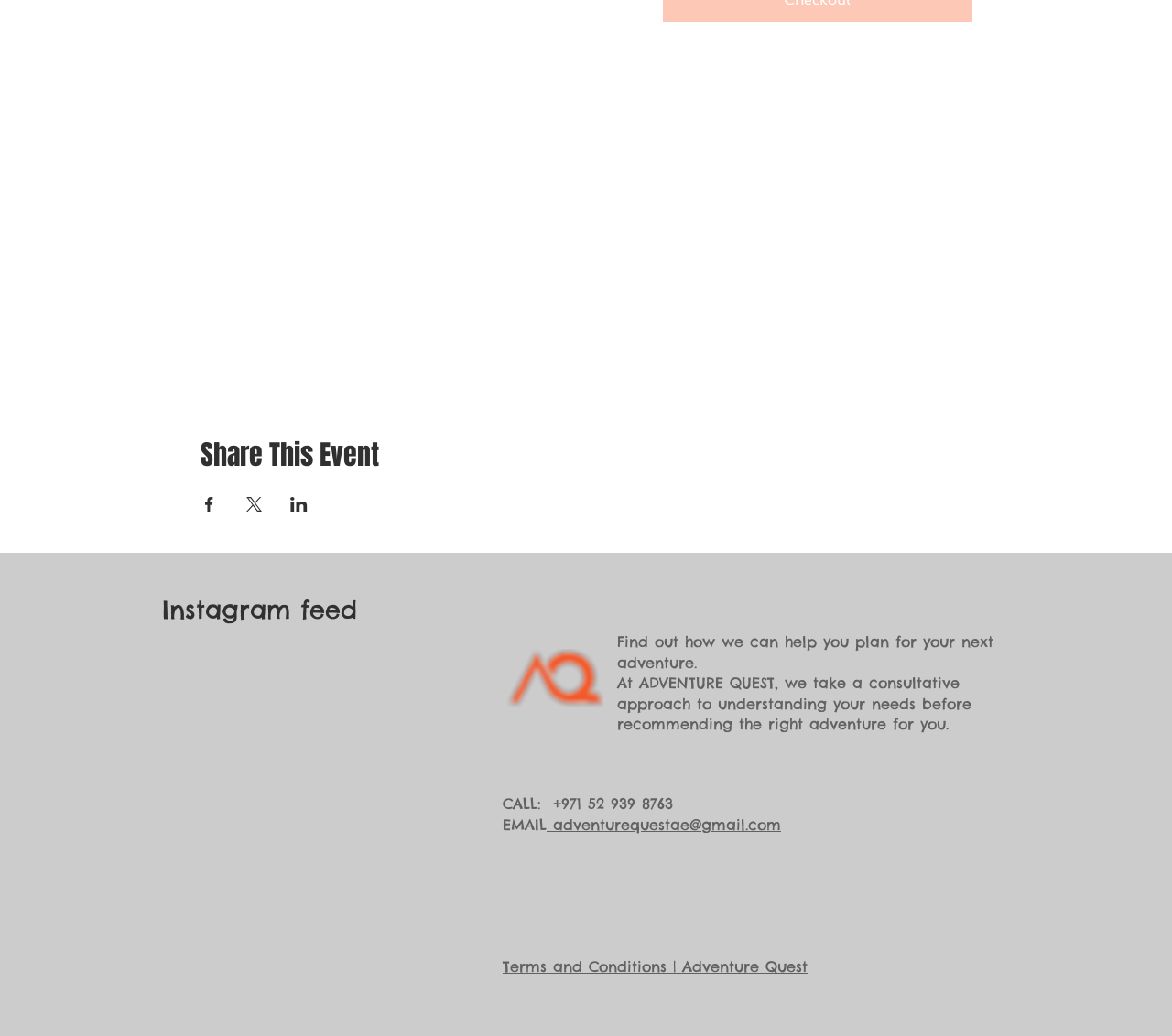Respond to the question with just a single word or phrase: 
What is the role of the instructor for this event?

Certified Rock Climbing Instructor